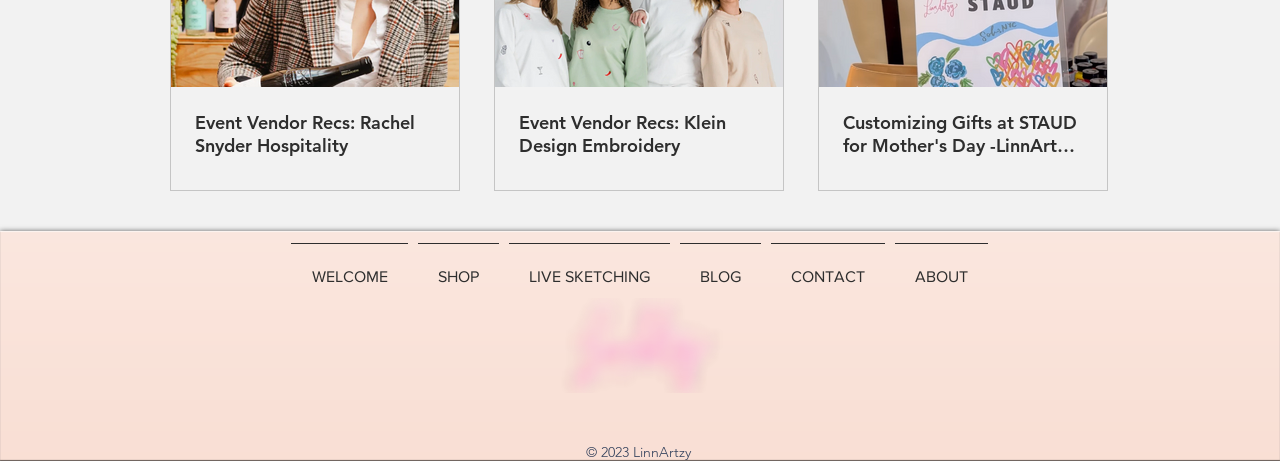Predict the bounding box coordinates of the area that should be clicked to accomplish the following instruction: "Go to the SHOP page". The bounding box coordinates should consist of four float numbers between 0 and 1, i.e., [left, top, right, bottom].

[0.323, 0.526, 0.394, 0.633]